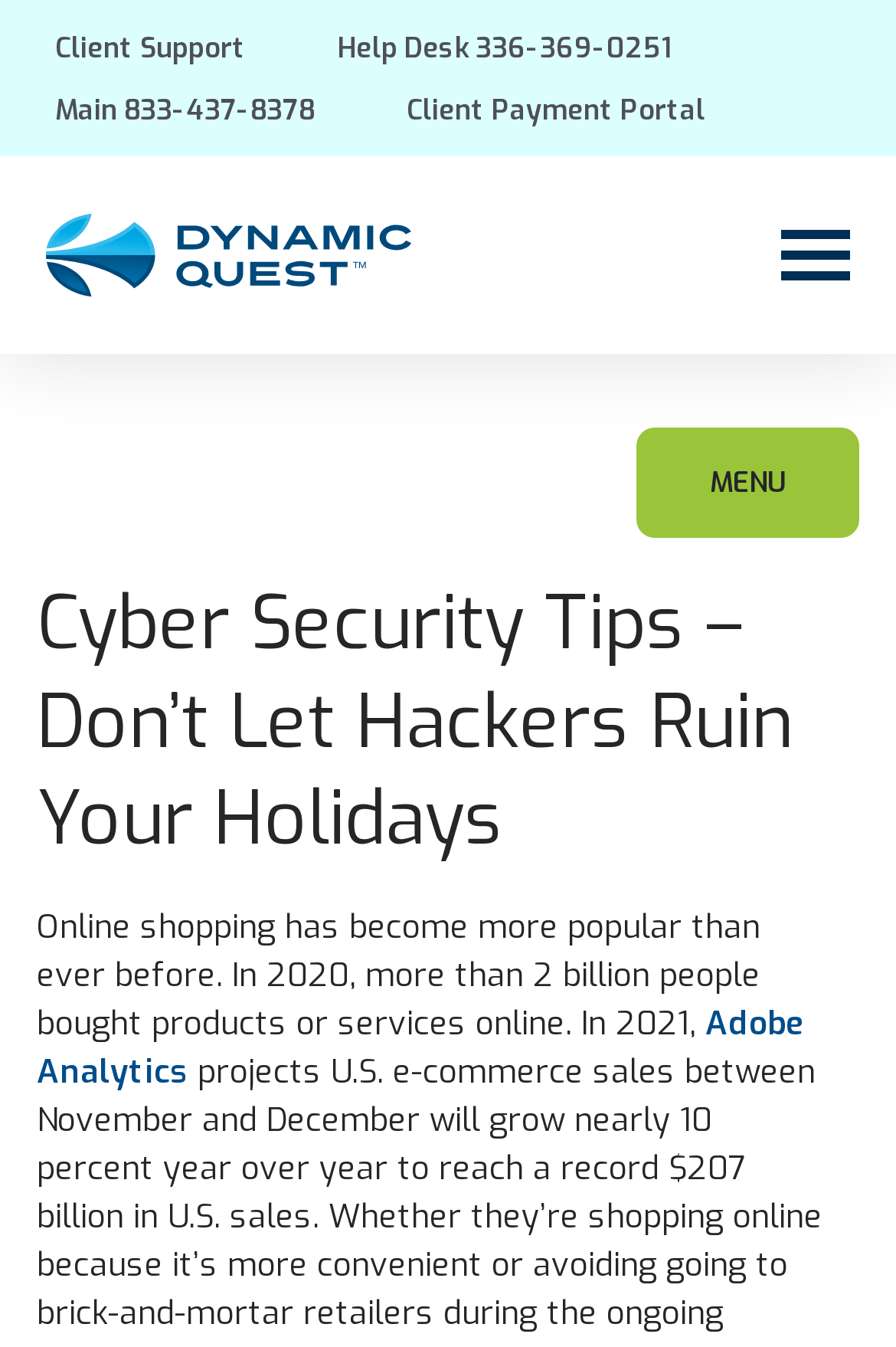Please respond in a single word or phrase: 
What is the topic of the main content?

Cyber Security Tips